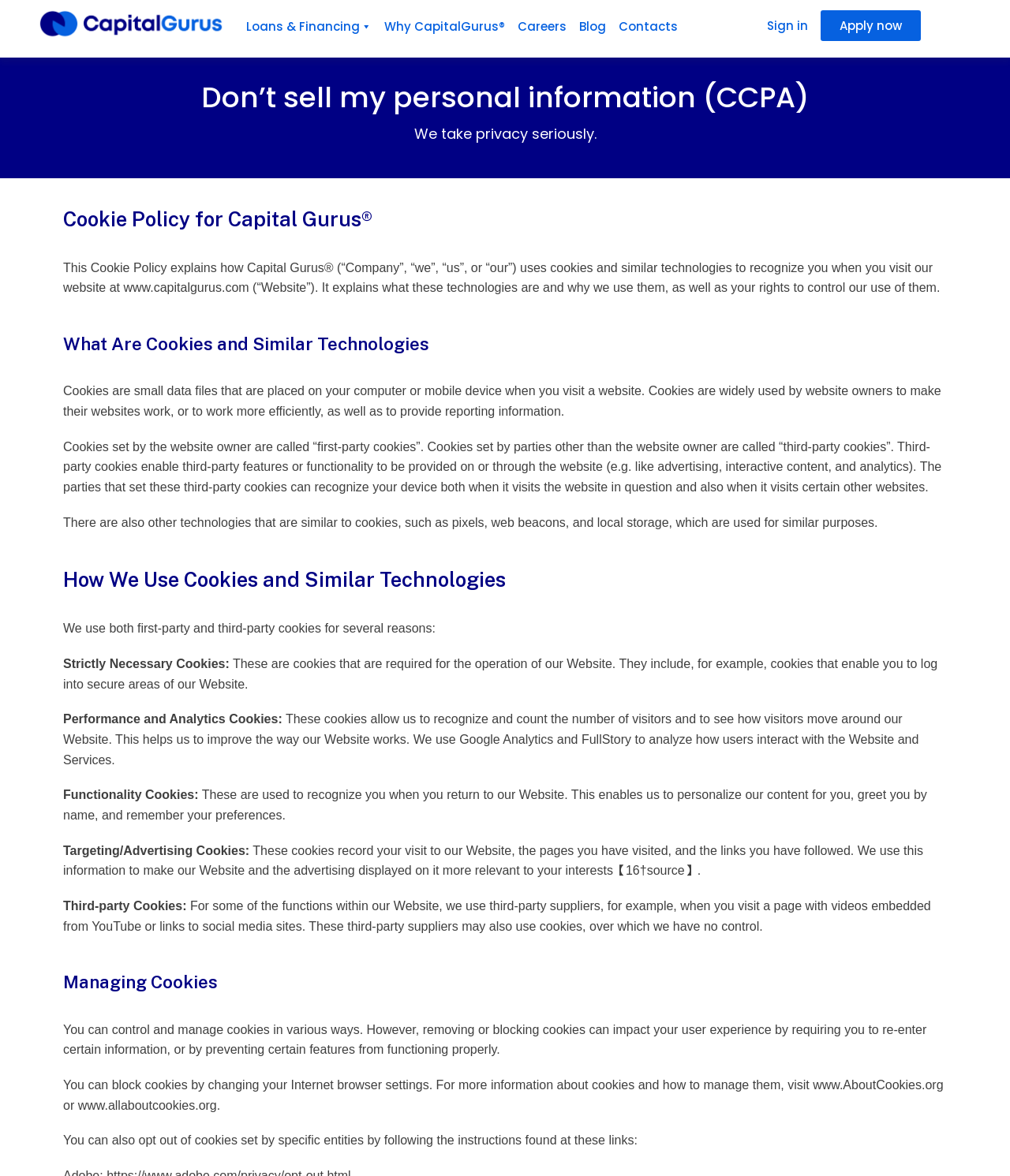How can users control and manage cookies?
Based on the image, answer the question with as much detail as possible.

The way users can control and manage cookies can be found in the text 'You can block cookies by changing your Internet browser settings. For more information about cookies and how to manage them, visit www.AboutCookies.org or www.allaboutcookies.org.'.